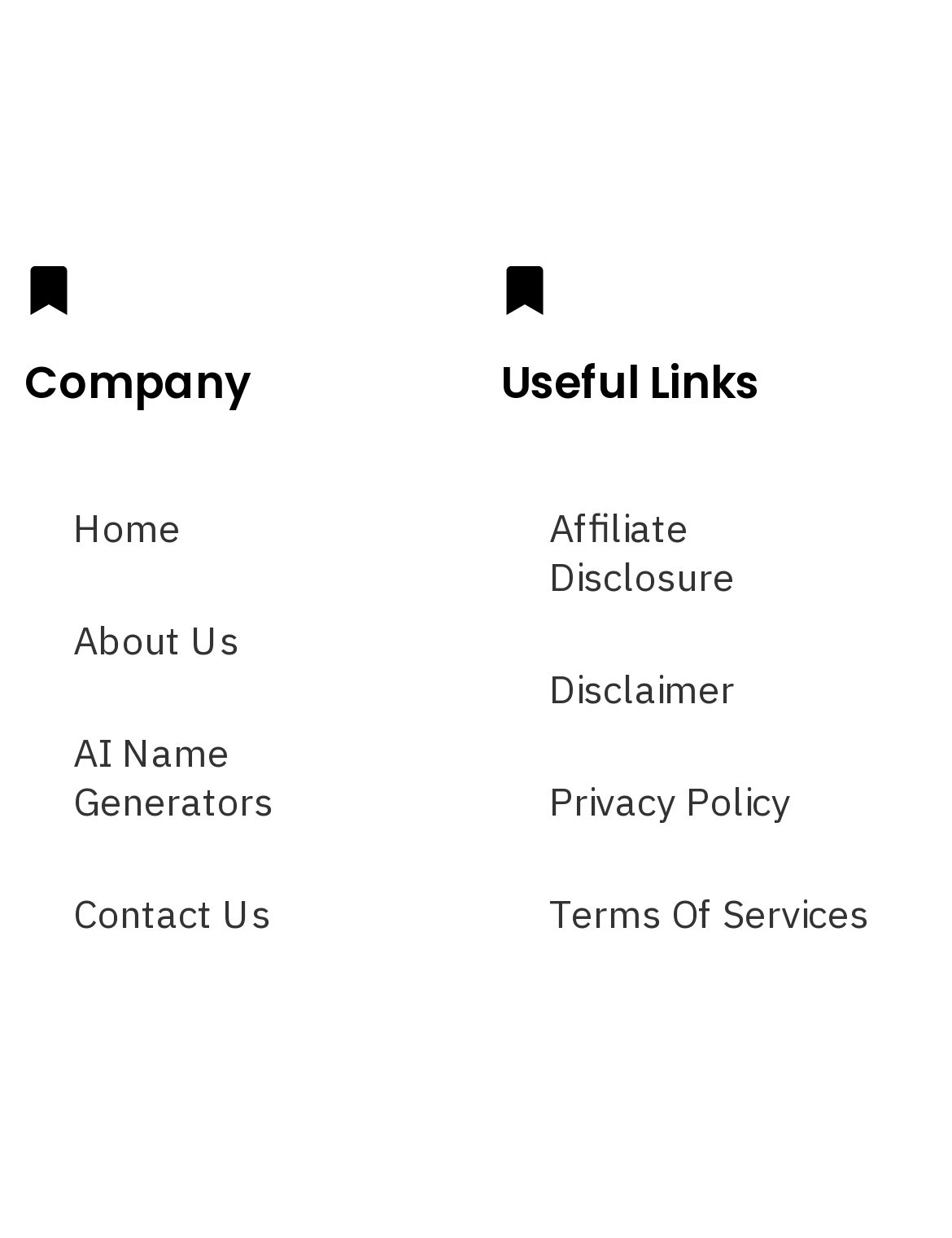Specify the bounding box coordinates for the region that must be clicked to perform the given instruction: "read affiliate disclosure".

[0.526, 0.381, 0.974, 0.511]